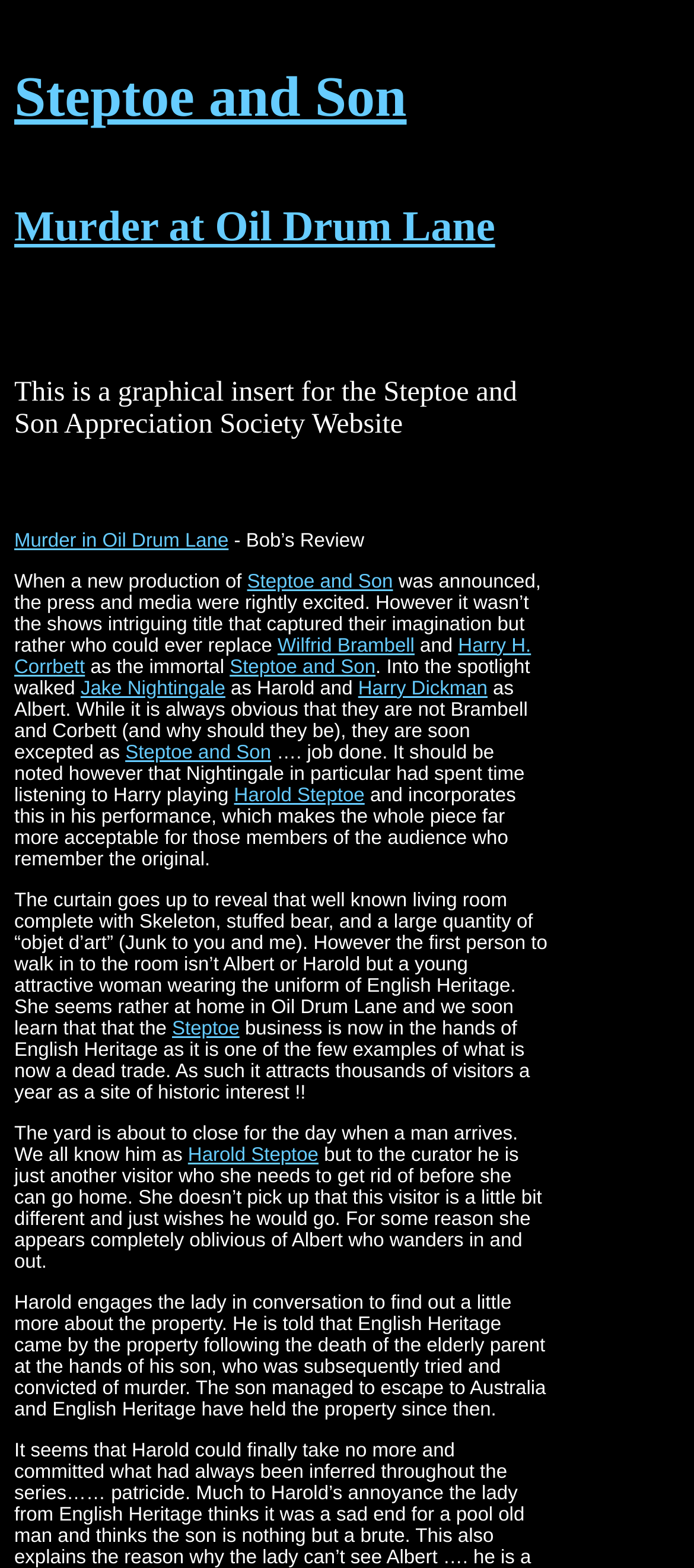Identify the bounding box for the UI element specified in this description: "Steptoe". The coordinates must be four float numbers between 0 and 1, formatted as [left, top, right, bottom].

[0.248, 0.649, 0.345, 0.663]